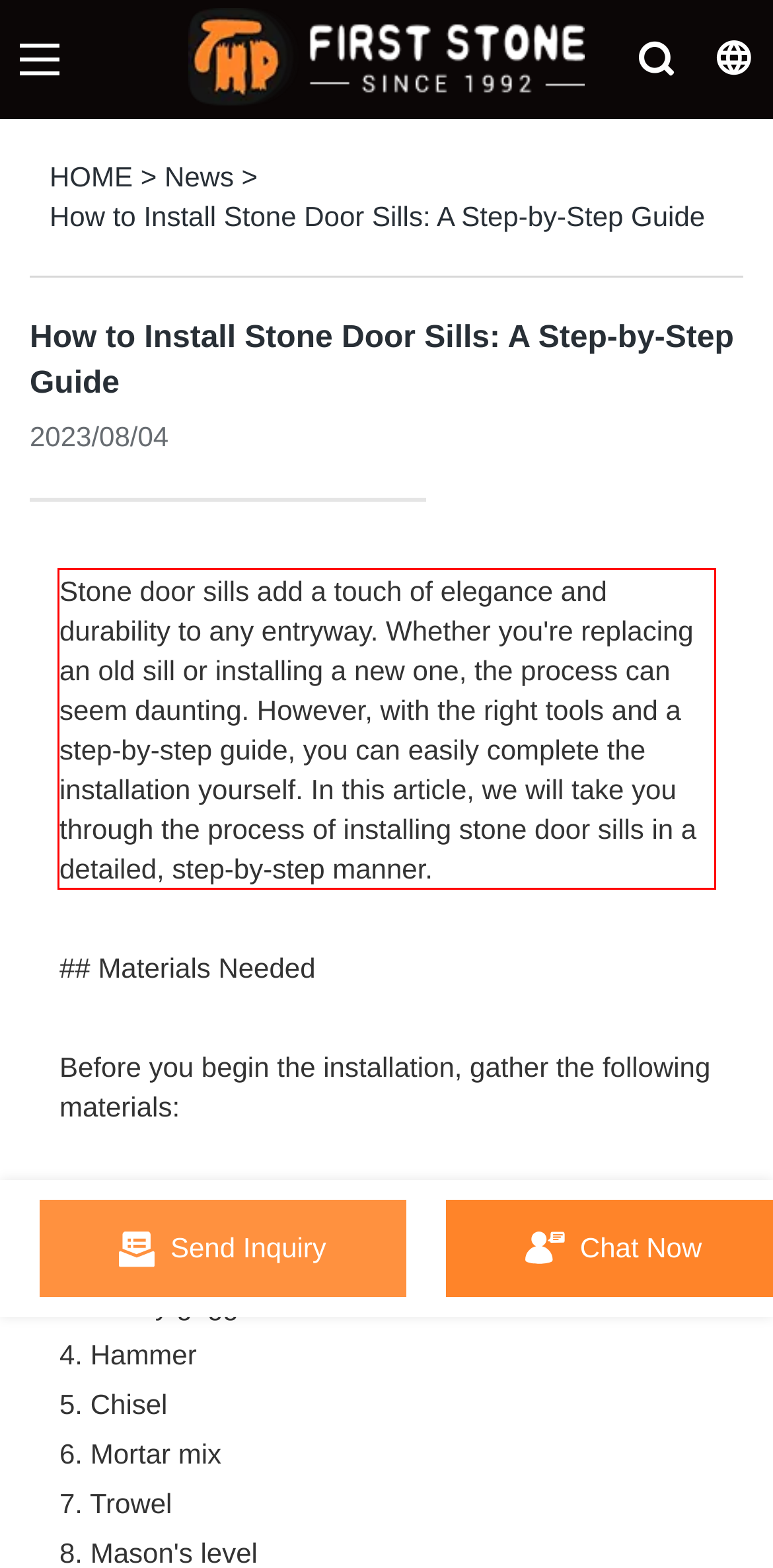Please examine the webpage screenshot containing a red bounding box and use OCR to recognize and output the text inside the red bounding box.

Stone door sills add a touch of elegance and durability to any entryway. Whether you're replacing an old sill or installing a new one, the process can seem daunting. However, with the right tools and a step-by-step guide, you can easily complete the installation yourself. In this article, we will take you through the process of installing stone door sills in a detailed, step-by-step manner.